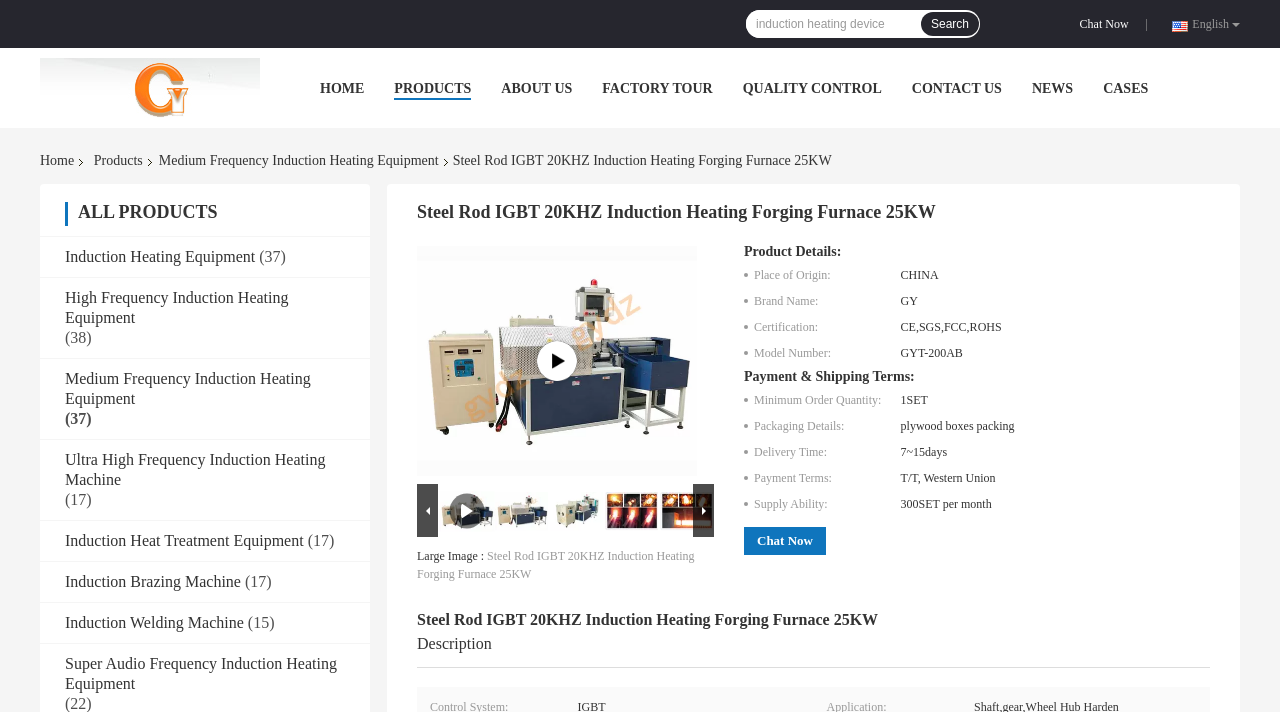Give a detailed account of the webpage, highlighting key information.

This webpage is about a product called "Steel Rod IGBT 20KHZ Induction Heating Forging Furnace 25KW" from a company called Guang Yuan Technology (HK) Electronics Co., Limited. At the top of the page, there is a language selection option with "English" selected. Next to it, there is a "Chat Now" button. Below that, there is a search bar with a "Search" button.

On the left side of the page, there is a navigation menu with links to different sections of the website, including "HOME", "PRODUCTS", "ABOUT US", "FACTORY TOUR", "QUALITY CONTROL", "CONTACT US", "NEWS", and "CASES". 

In the main content area, there is a heading that displays the product name, followed by a table with product details, including payment and shipping terms. Below that, there are several sections with headings, including "Induction Heating Equipment", "High Frequency Induction Heating Equipment", "Medium Frequency Induction Heating Equipment", and others, each with a link to a related product category. 

On the right side of the page, there is a large image of the product, accompanied by a description list with details about the product, including its features and specifications. The image is surrounded by several smaller images, each displaying a different aspect of the product. 

At the bottom of the page, there is a section with links to related products, including "Induction Heat Treatment Equipment", "Induction Brazing Machine", "Induction Welding Machine", and others.